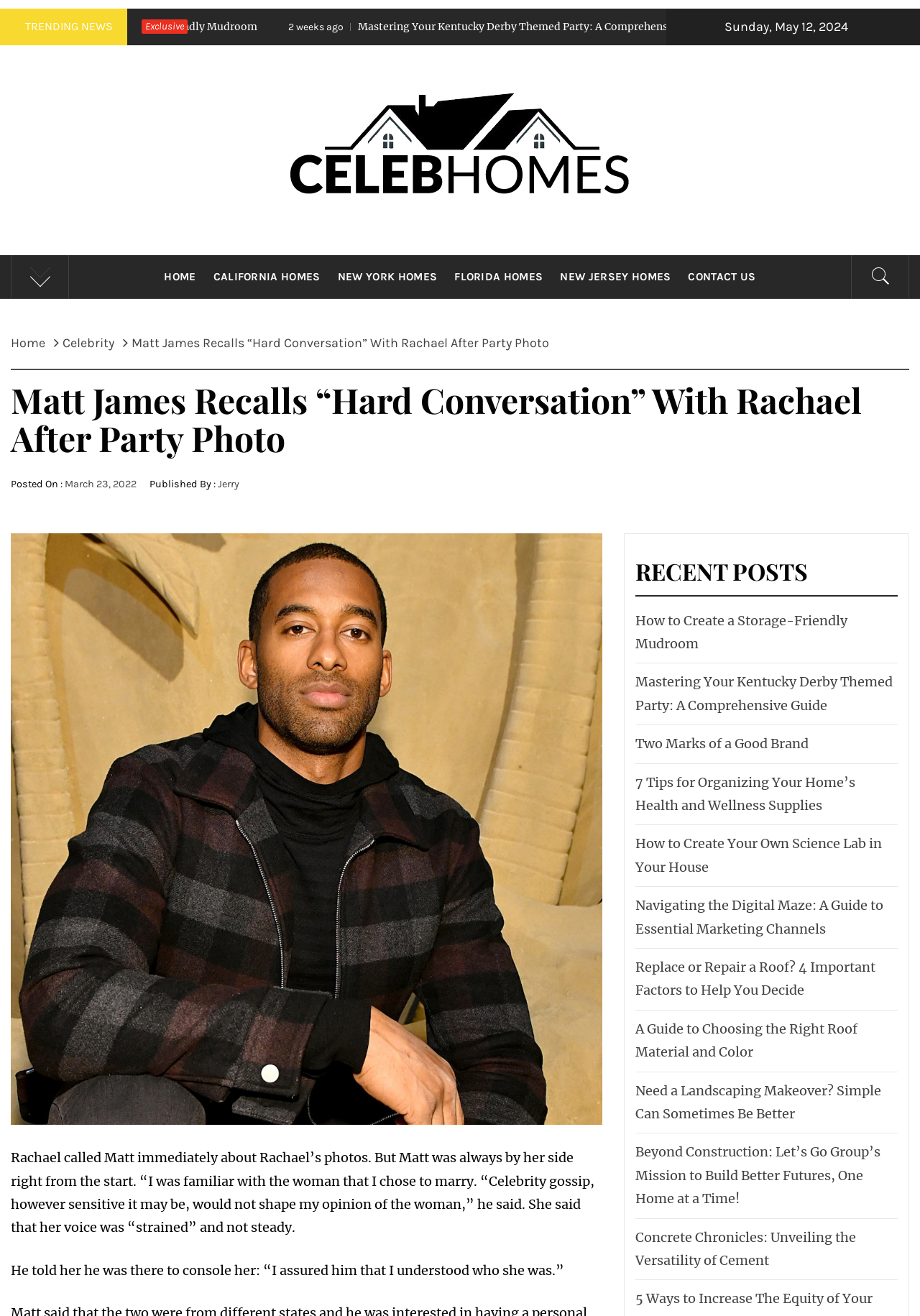Locate the bounding box coordinates of the element I should click to achieve the following instruction: "Explore the 'HOME' section".

[0.171, 0.194, 0.221, 0.227]